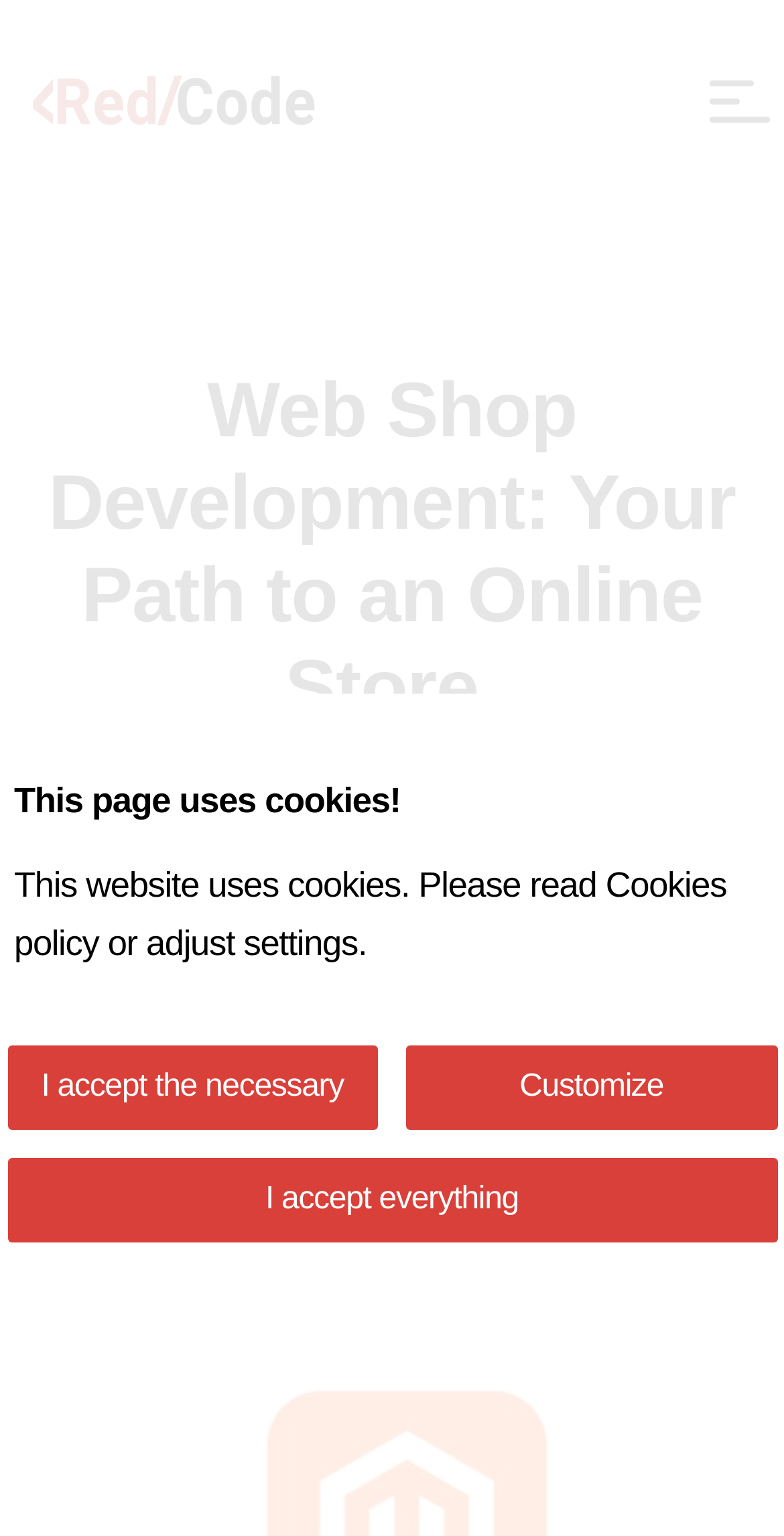Find the bounding box coordinates for the HTML element described as: "title="Menu"". The coordinates should consist of four float values between 0 and 1, i.e., [left, top, right, bottom].

[0.915, 0.051, 0.973, 0.08]